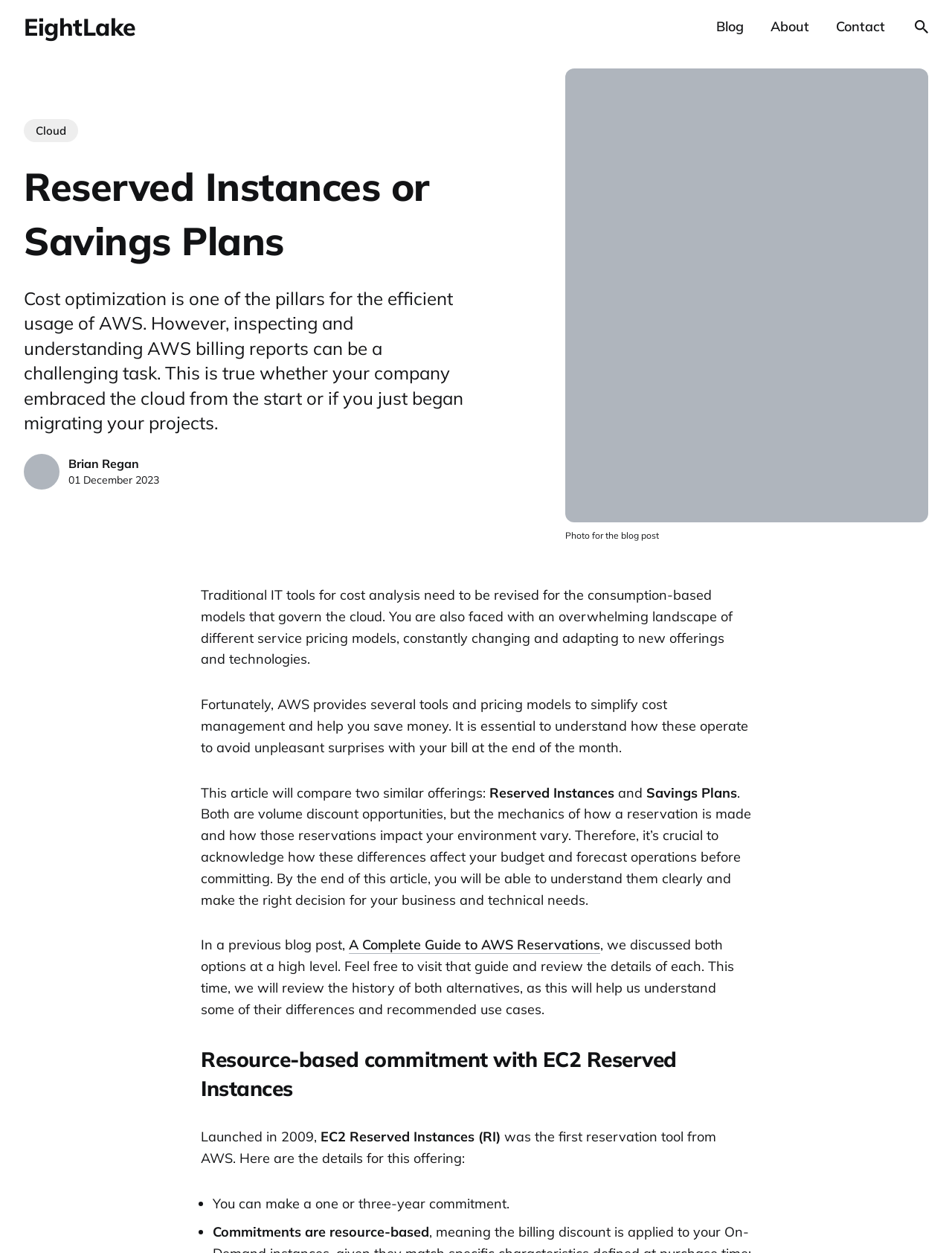Identify the bounding box coordinates of the region I need to click to complete this instruction: "Read More Testimonials".

None